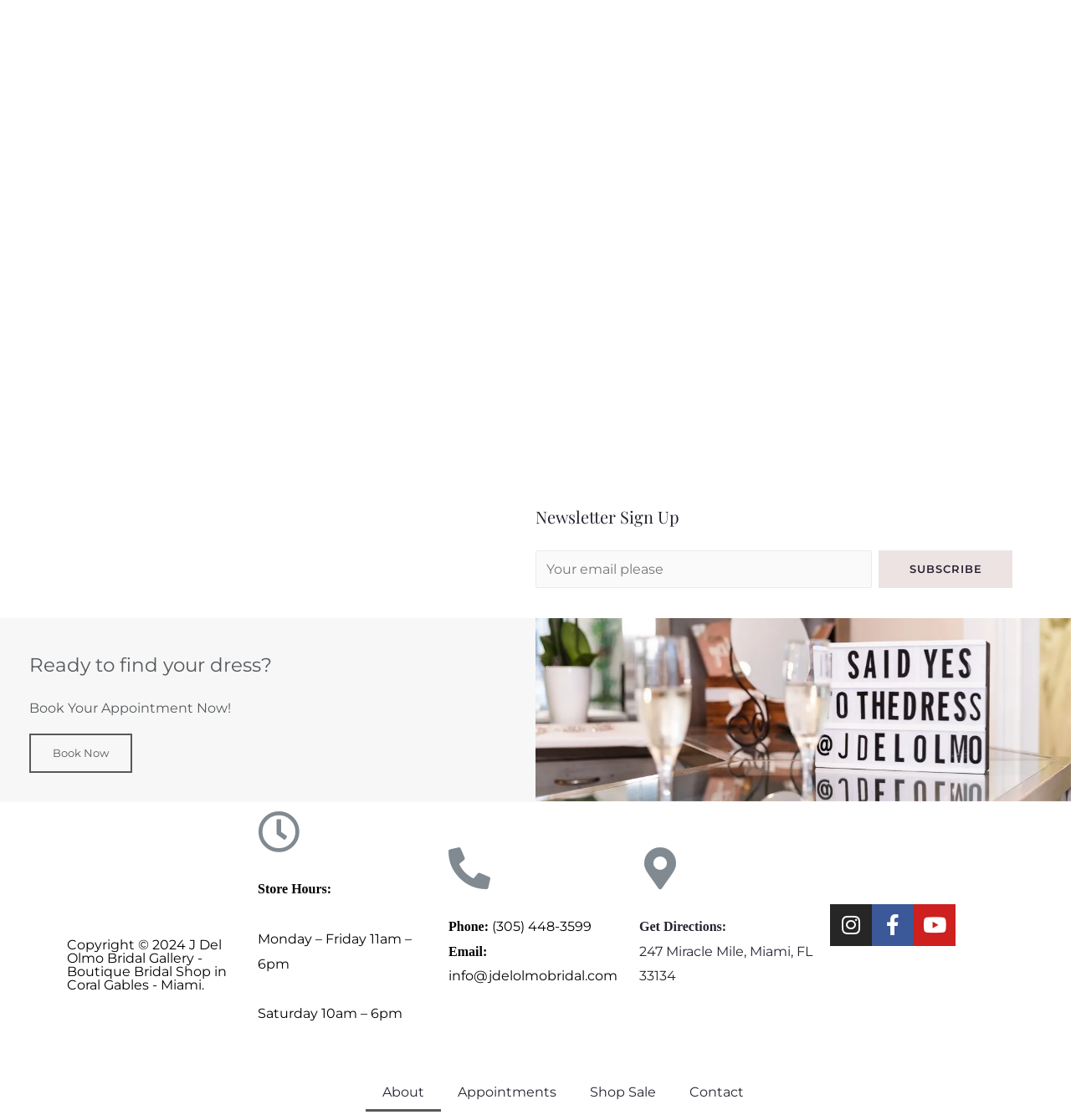Respond to the question with just a single word or phrase: 
What are the store hours on Saturday?

10am - 6pm